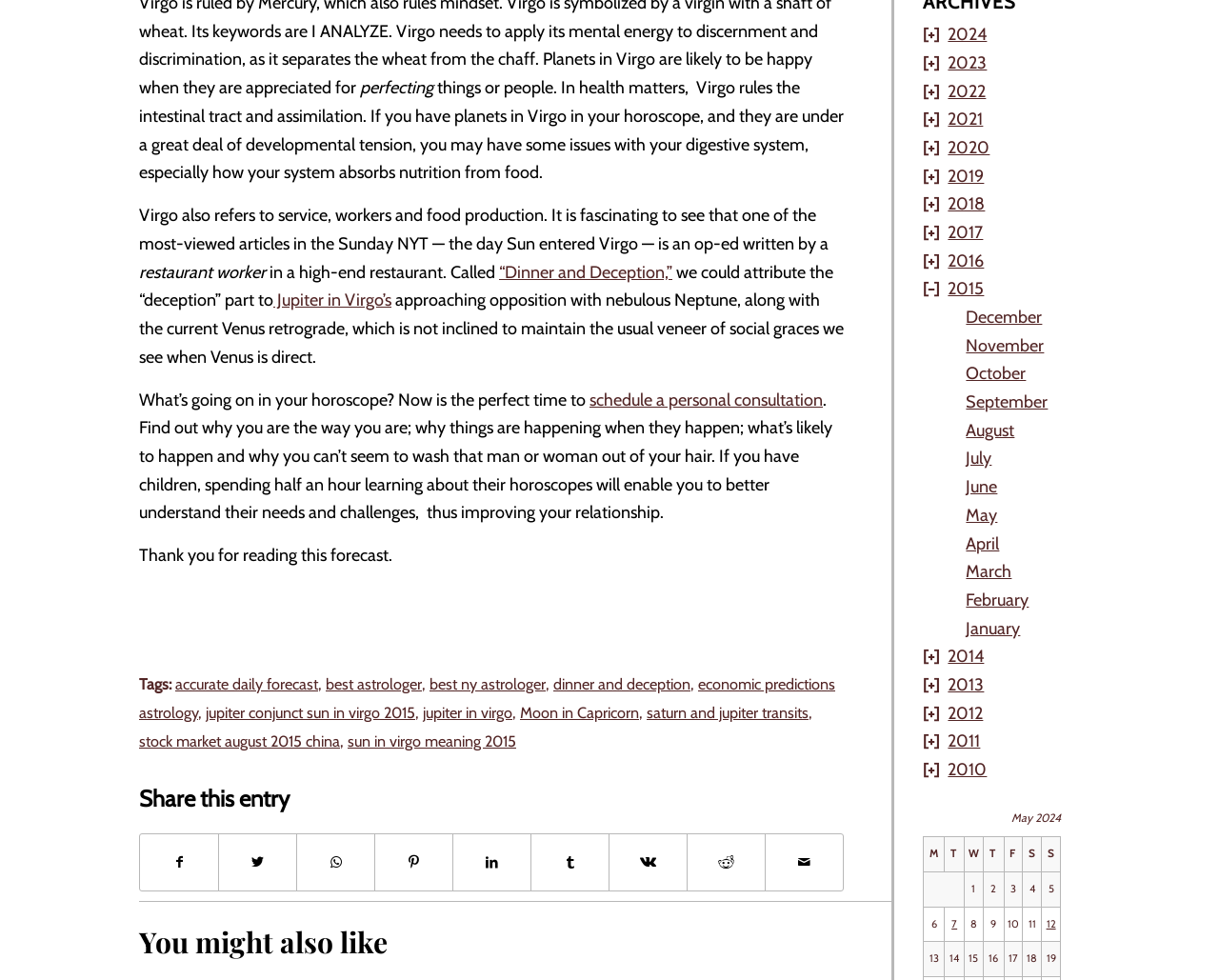Provide a single word or phrase answer to the question: 
What is the theme of the webpage?

Astrology